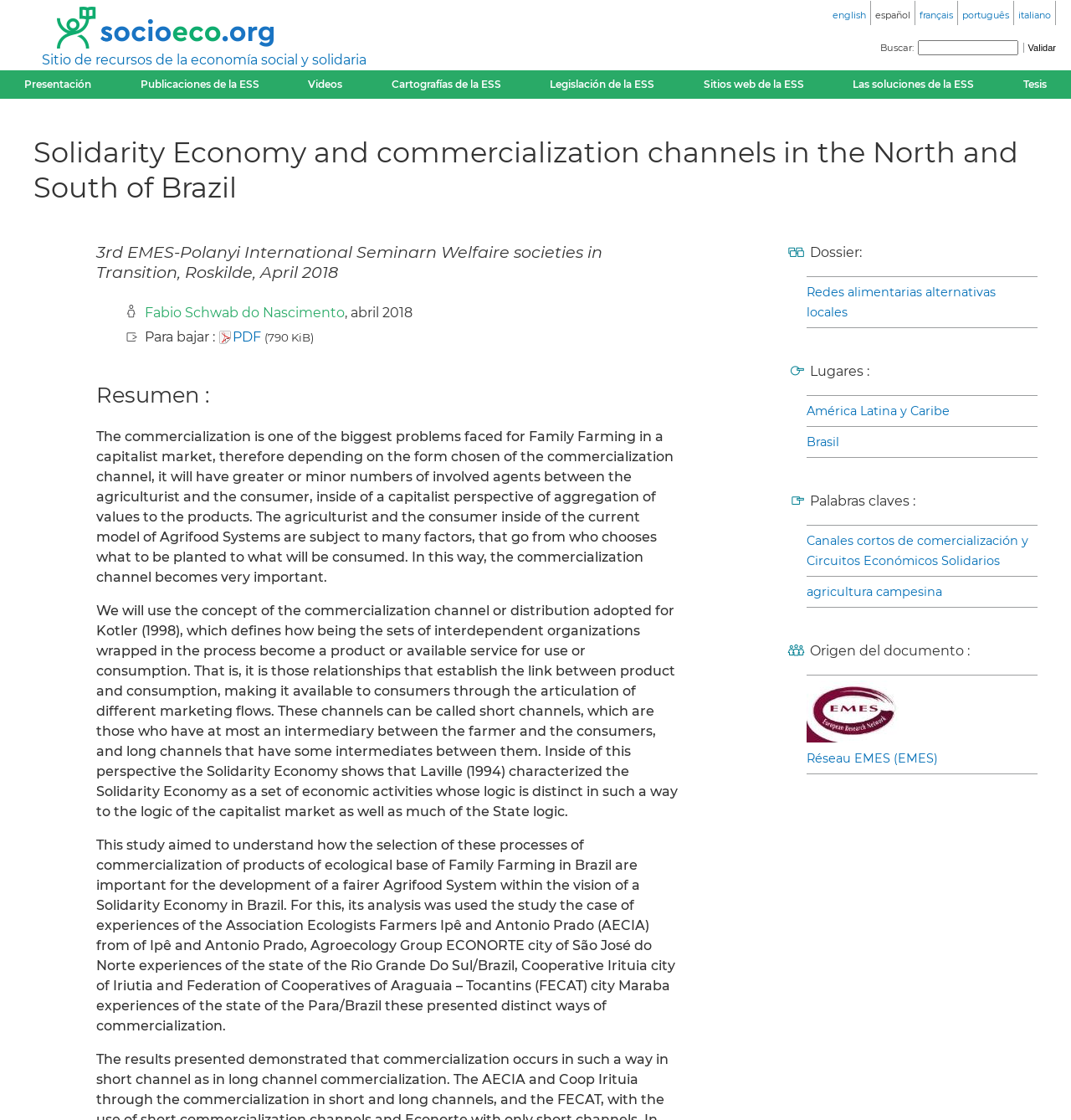Provide your answer in a single word or phrase: 
What is the format of the downloadable file?

PDF